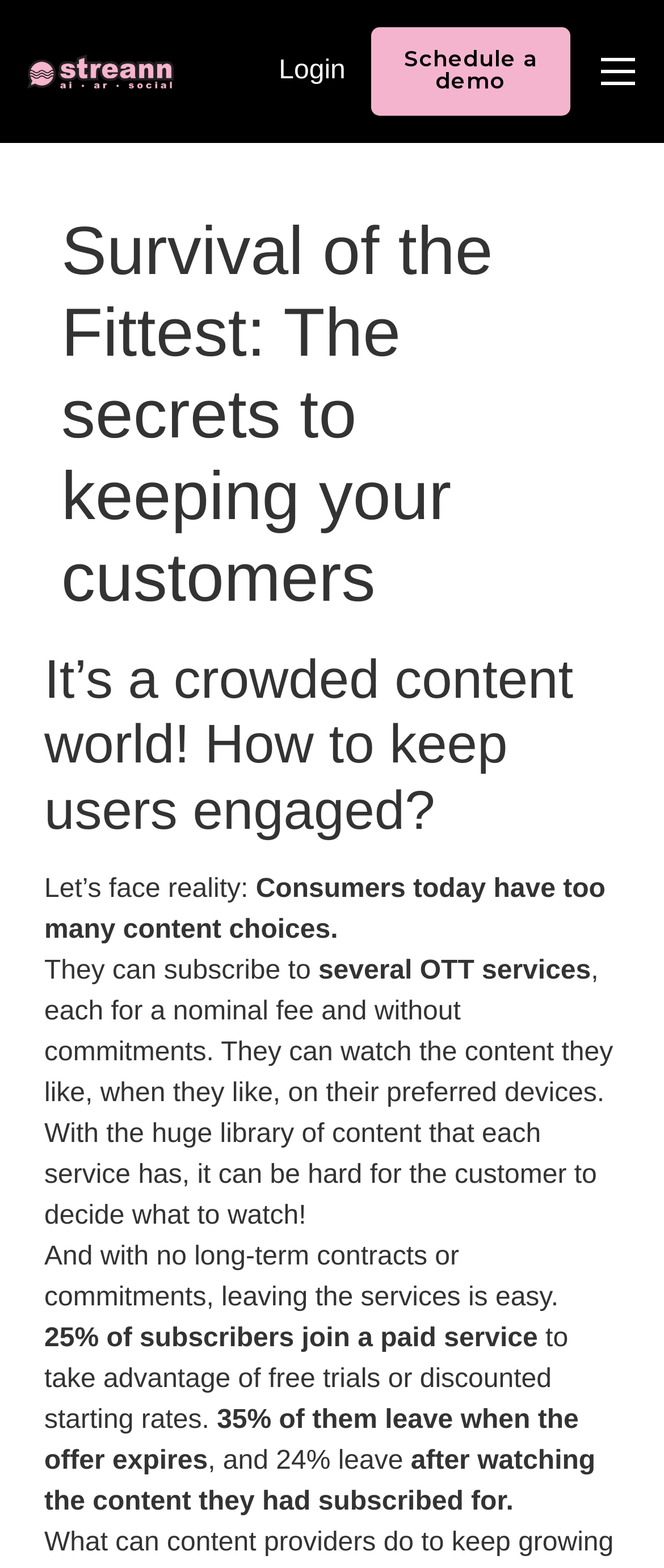Detail the webpage's structure and highlights in your description.

The webpage is about the importance of keeping customers engaged in a crowded content world. At the top left corner, there is a link to return to the main site, accompanied by the Streann Logo image. To the right of these elements, there are two links: "Login" and "Schedule a demo". A "Menu Button" is located at the top right corner.

Below these top-level elements, there is a large header section that spans almost the entire width of the page, containing the title "Survival of the Fittest: The secrets to keeping your customers". 

Underneath the header, there is another heading that reads "It’s a crowded content world! How to keep users engaged?". This is followed by a series of paragraphs that discuss the challenges of keeping customers engaged in a world with many content choices. The text explains that consumers have too many options, can subscribe to multiple services, and can easily leave when offers expire or they've watched the content they wanted.

There are a total of 9 paragraphs of text, each describing a different aspect of the challenges of customer retention. The text is arranged in a single column, with each paragraph positioned below the previous one.